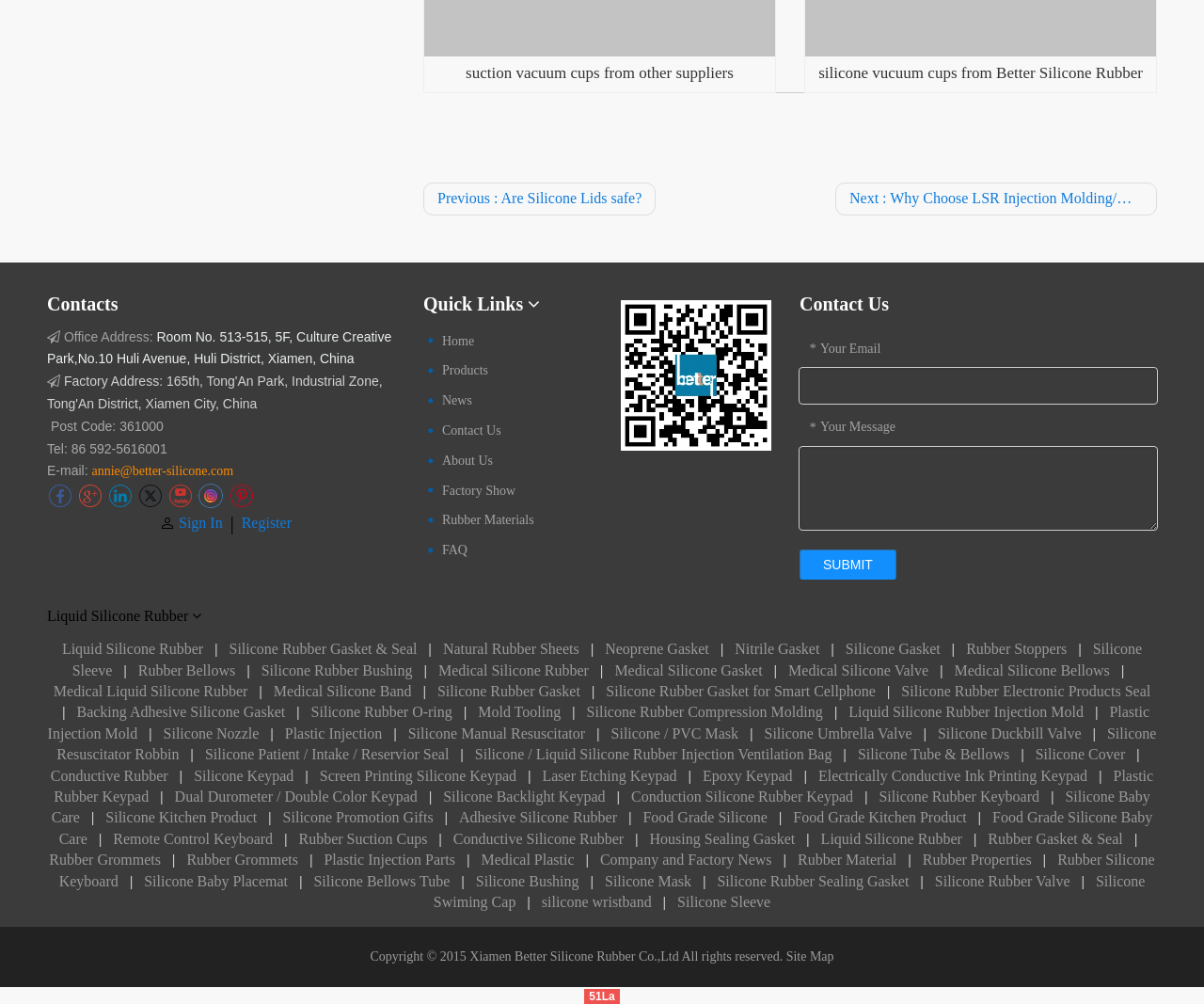Please find the bounding box coordinates of the element that you should click to achieve the following instruction: "Visit the 'Facebook' social media page". The coordinates should be presented as four float numbers between 0 and 1: [left, top, right, bottom].

[0.04, 0.483, 0.059, 0.506]